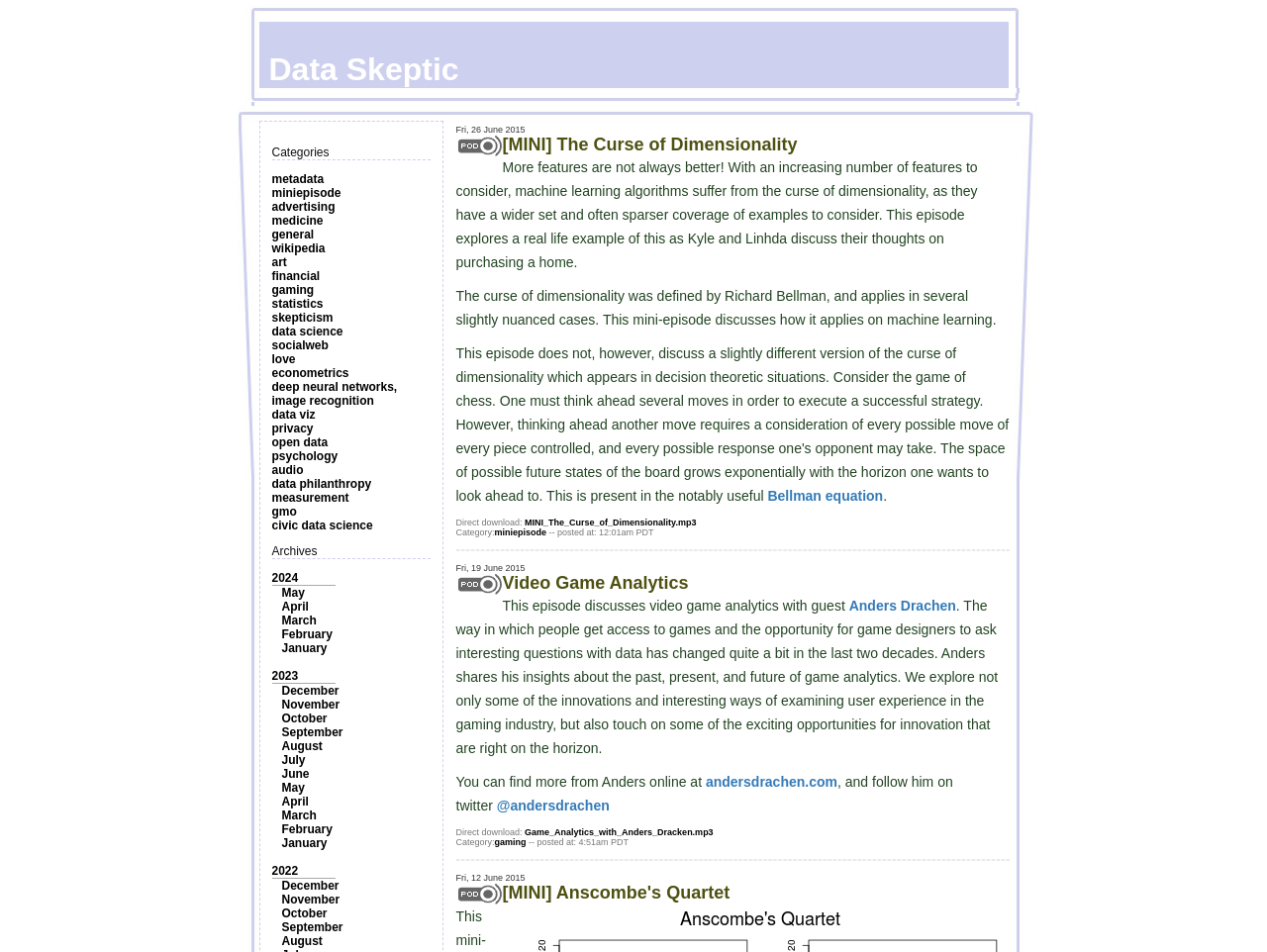Identify and provide the bounding box coordinates of the UI element described: "advertising". The coordinates should be formatted as [left, top, right, bottom], with each number being a float between 0 and 1.

[0.214, 0.21, 0.264, 0.225]